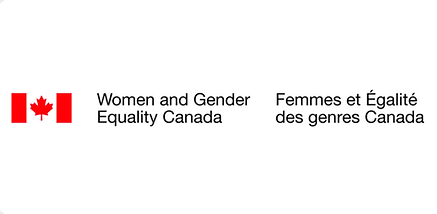What is the focus of the organization?
Please look at the screenshot and answer using one word or phrase.

Gender equality and women's rights